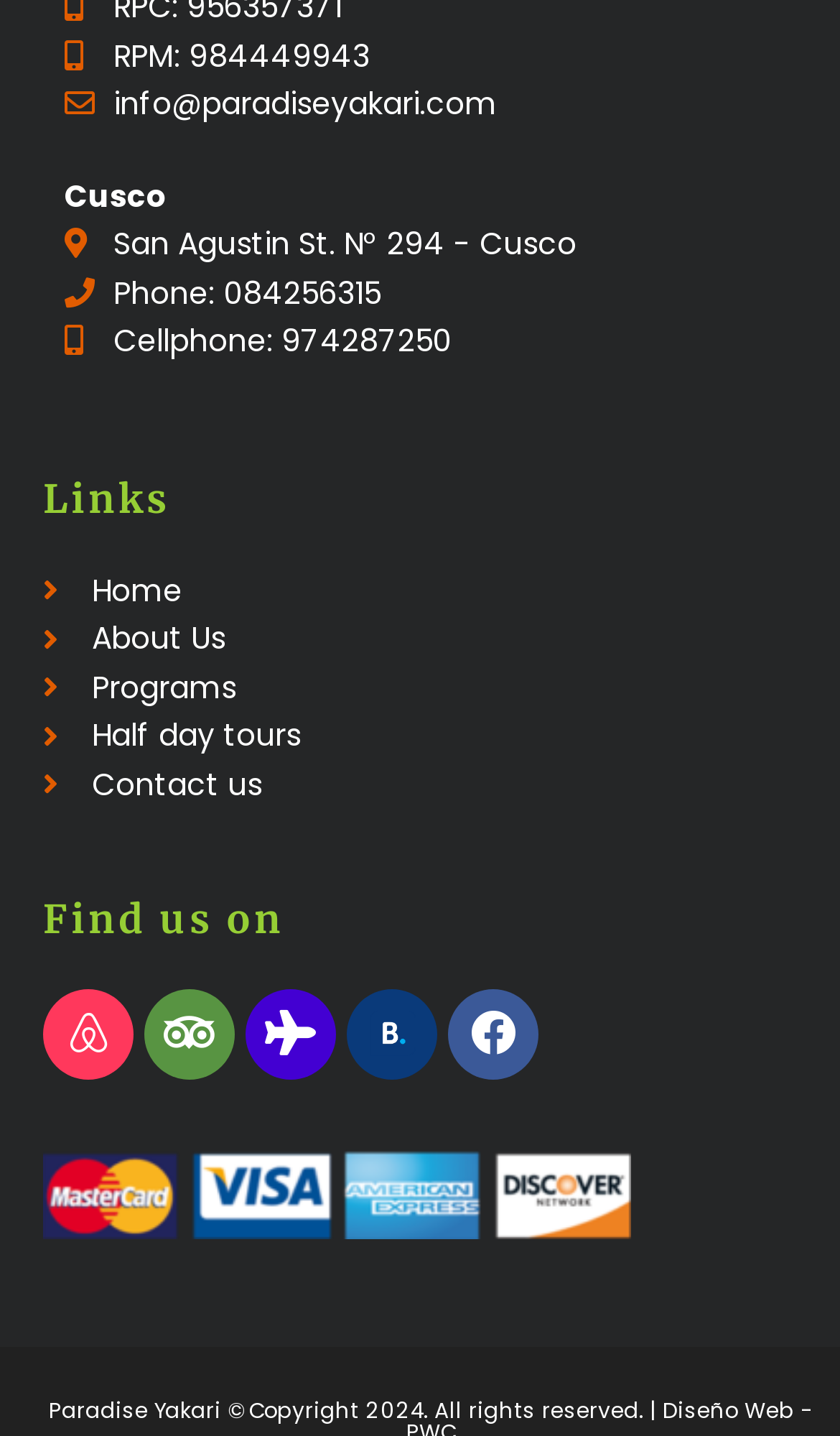Please locate the bounding box coordinates of the element's region that needs to be clicked to follow the instruction: "Check 'Contact us'". The bounding box coordinates should be provided as four float numbers between 0 and 1, i.e., [left, top, right, bottom].

[0.051, 0.53, 0.949, 0.563]